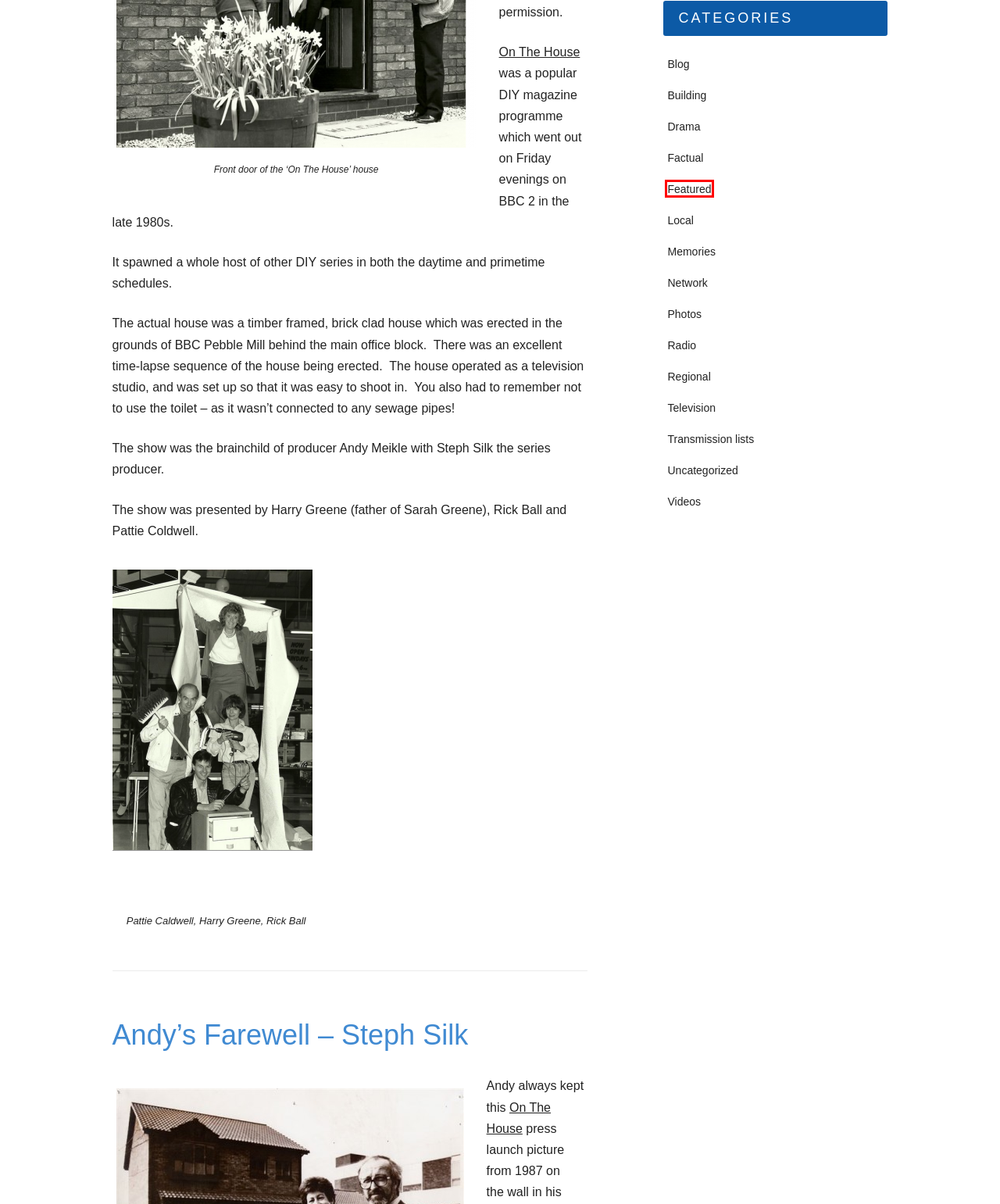Given a webpage screenshot with a UI element marked by a red bounding box, choose the description that best corresponds to the new webpage that will appear after clicking the element. The candidates are:
A. Transmission lists – What Was Pebble Mill?
B. Factual – What Was Pebble Mill?
C. Radio – What Was Pebble Mill?
D. Memories – What Was Pebble Mill?
E. Building – What Was Pebble Mill?
F. Drama – What Was Pebble Mill?
G. Andy’s Farewell – Steph Silk – What Was Pebble Mill?
H. Featured – What Was Pebble Mill?

H